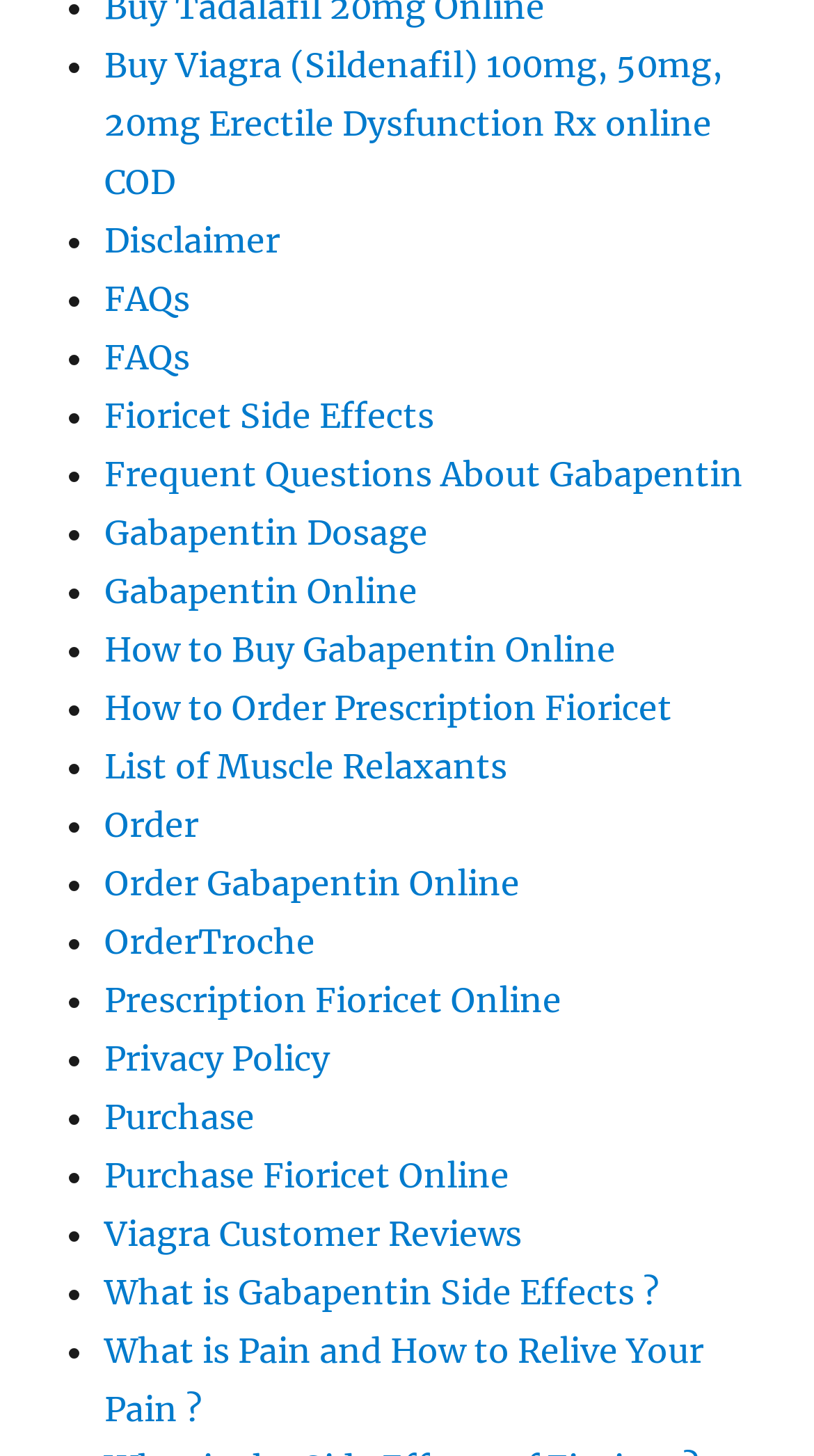Identify the bounding box coordinates of the region that needs to be clicked to carry out this instruction: "Buy Viagra online". Provide these coordinates as four float numbers ranging from 0 to 1, i.e., [left, top, right, bottom].

[0.128, 0.03, 0.887, 0.139]